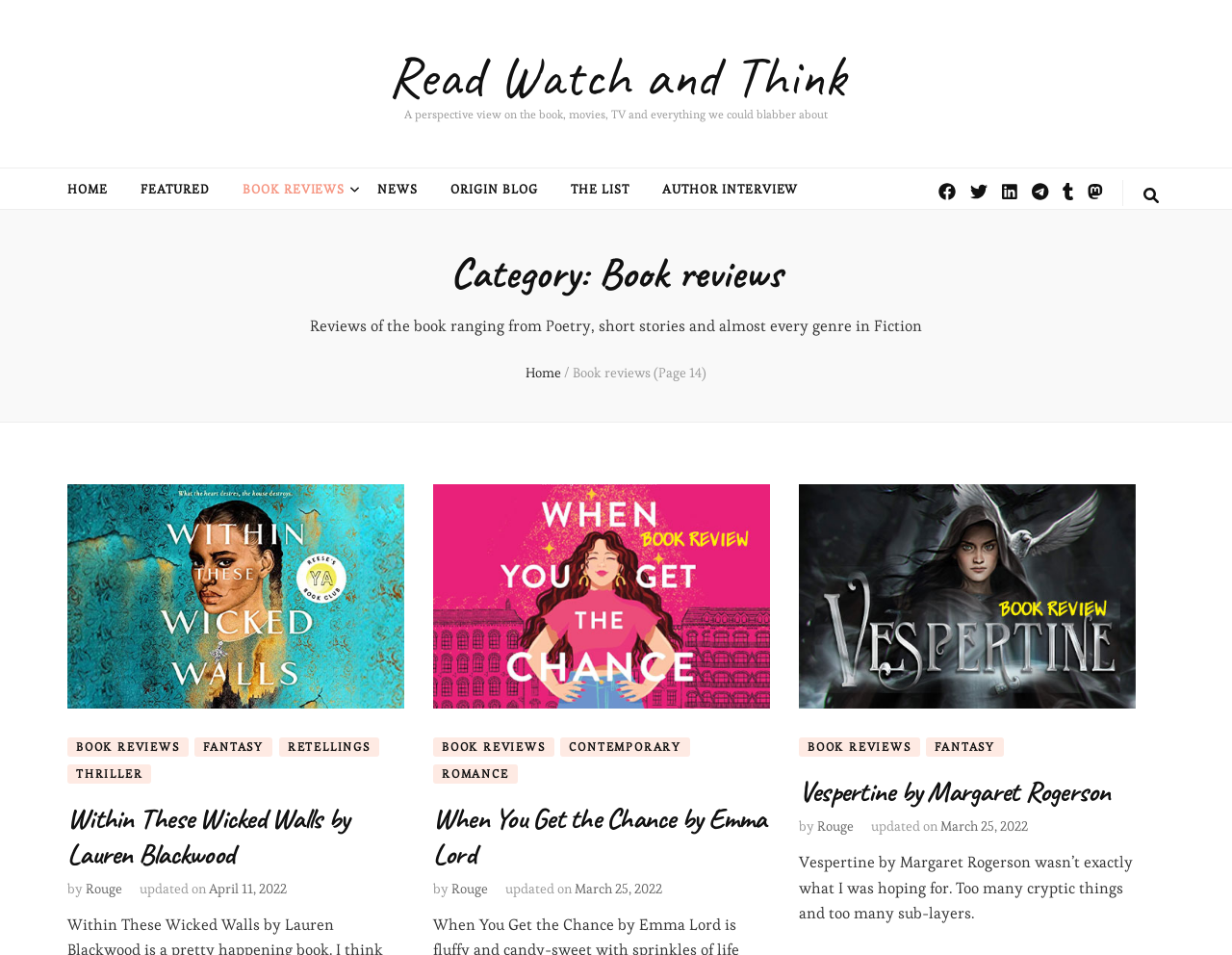Determine the bounding box coordinates for the element that should be clicked to follow this instruction: "view book review of Within These Wicked Walls by Lauren Blackwood". The coordinates should be given as four float numbers between 0 and 1, in the format [left, top, right, bottom].

[0.055, 0.838, 0.283, 0.913]